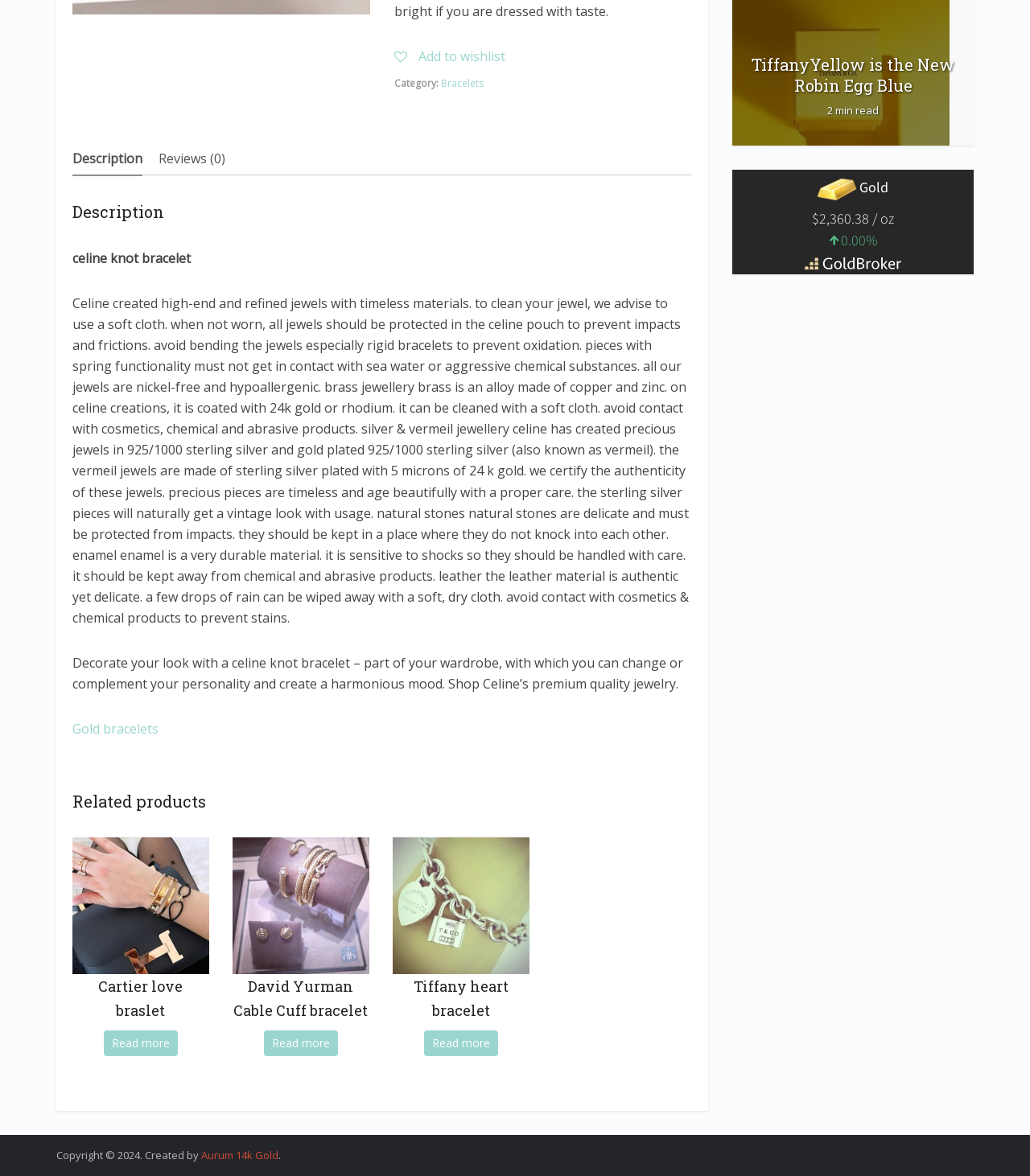For the following element description, predict the bounding box coordinates in the format (top-left x, top-left y, bottom-right x, bottom-right y). All values should be floating point numbers between 0 and 1. Description: Bracelets

[0.428, 0.065, 0.47, 0.077]